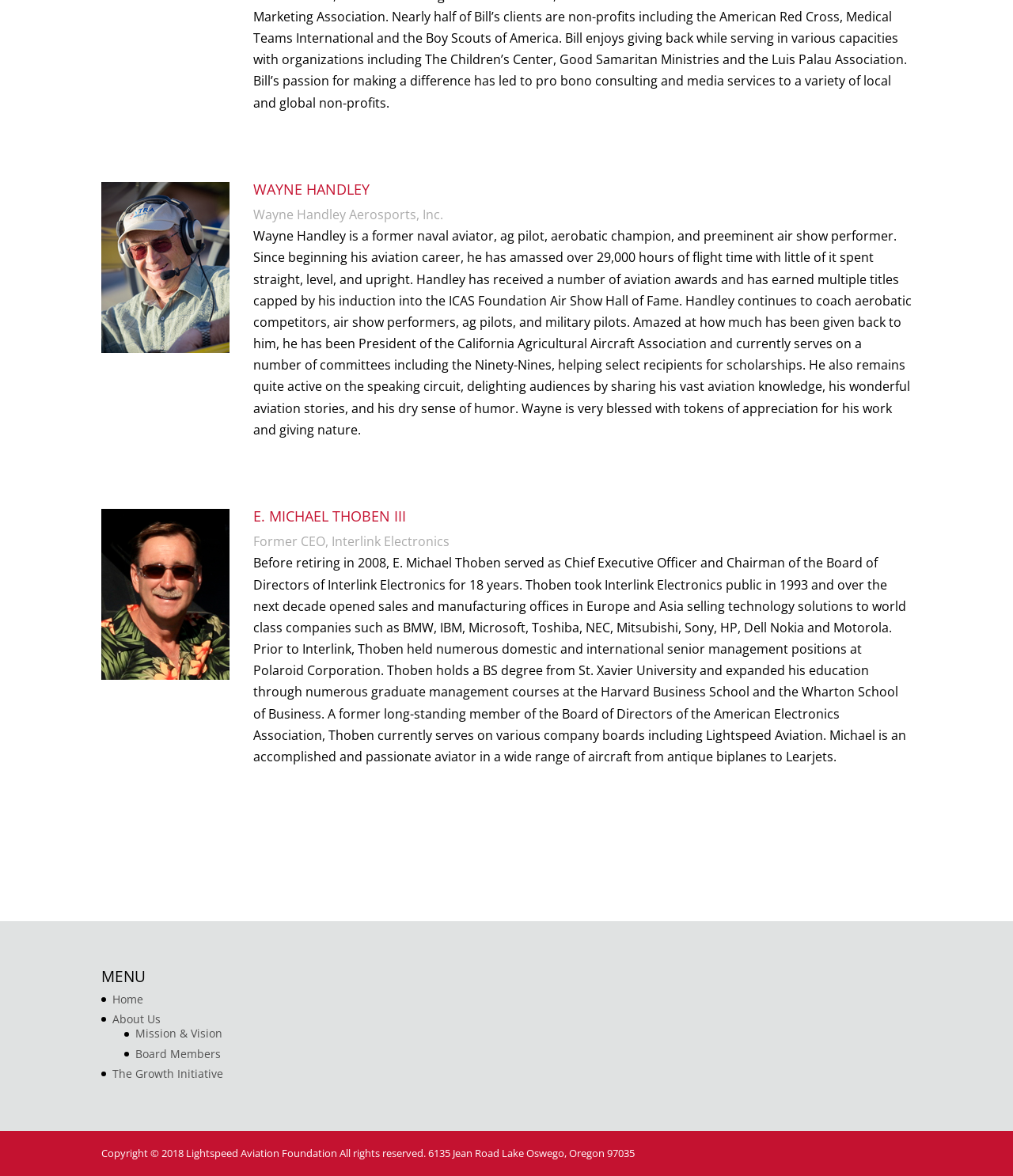How many hours of flight time does Wayne Handley have?
Ensure your answer is thorough and detailed.

The text about Wayne Handley mentions that he has 'amassed over 29,000 hours of flight time', which indicates that he has a significant amount of flight experience.